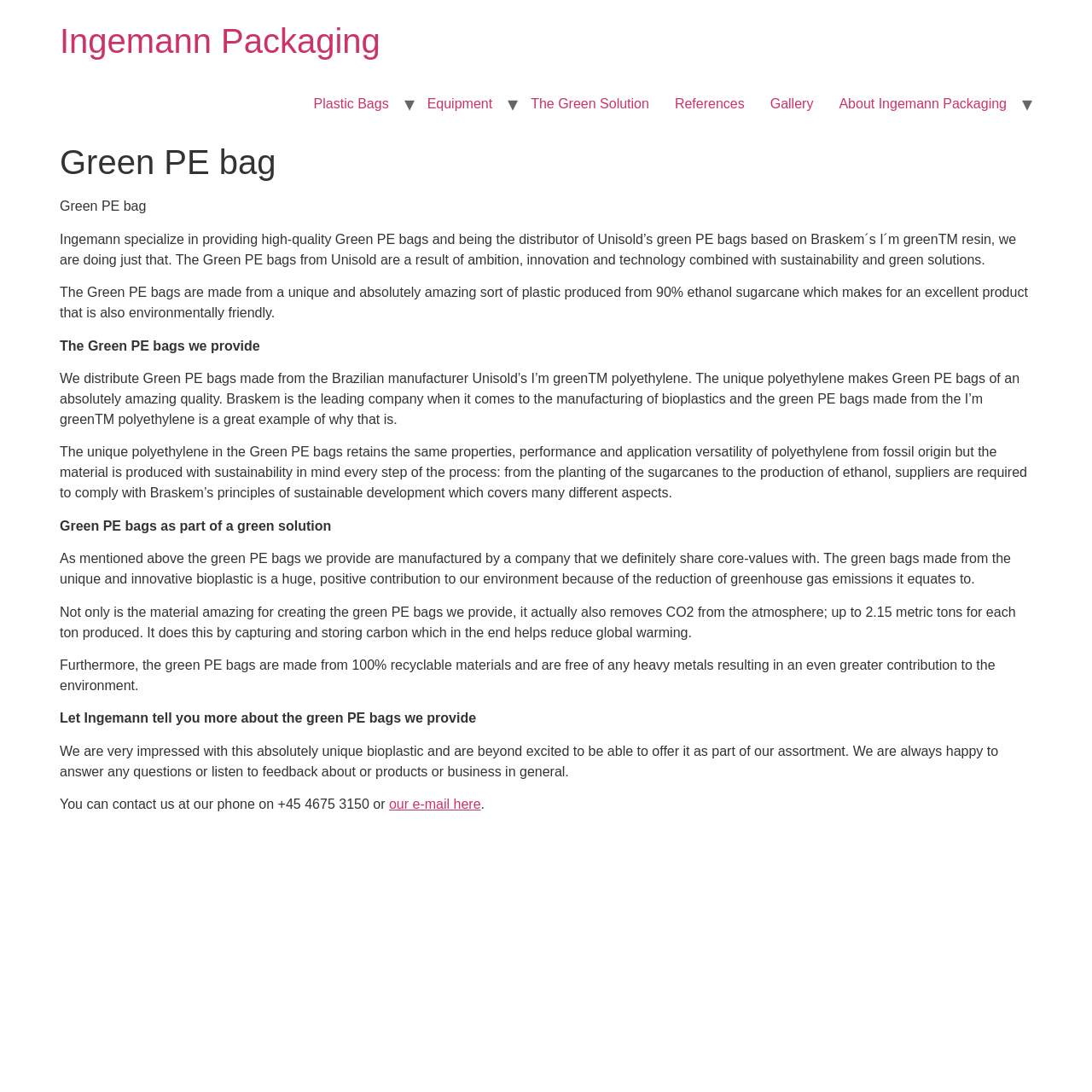Given the description "Equipment", determine the bounding box of the corresponding UI element.

[0.379, 0.08, 0.463, 0.111]